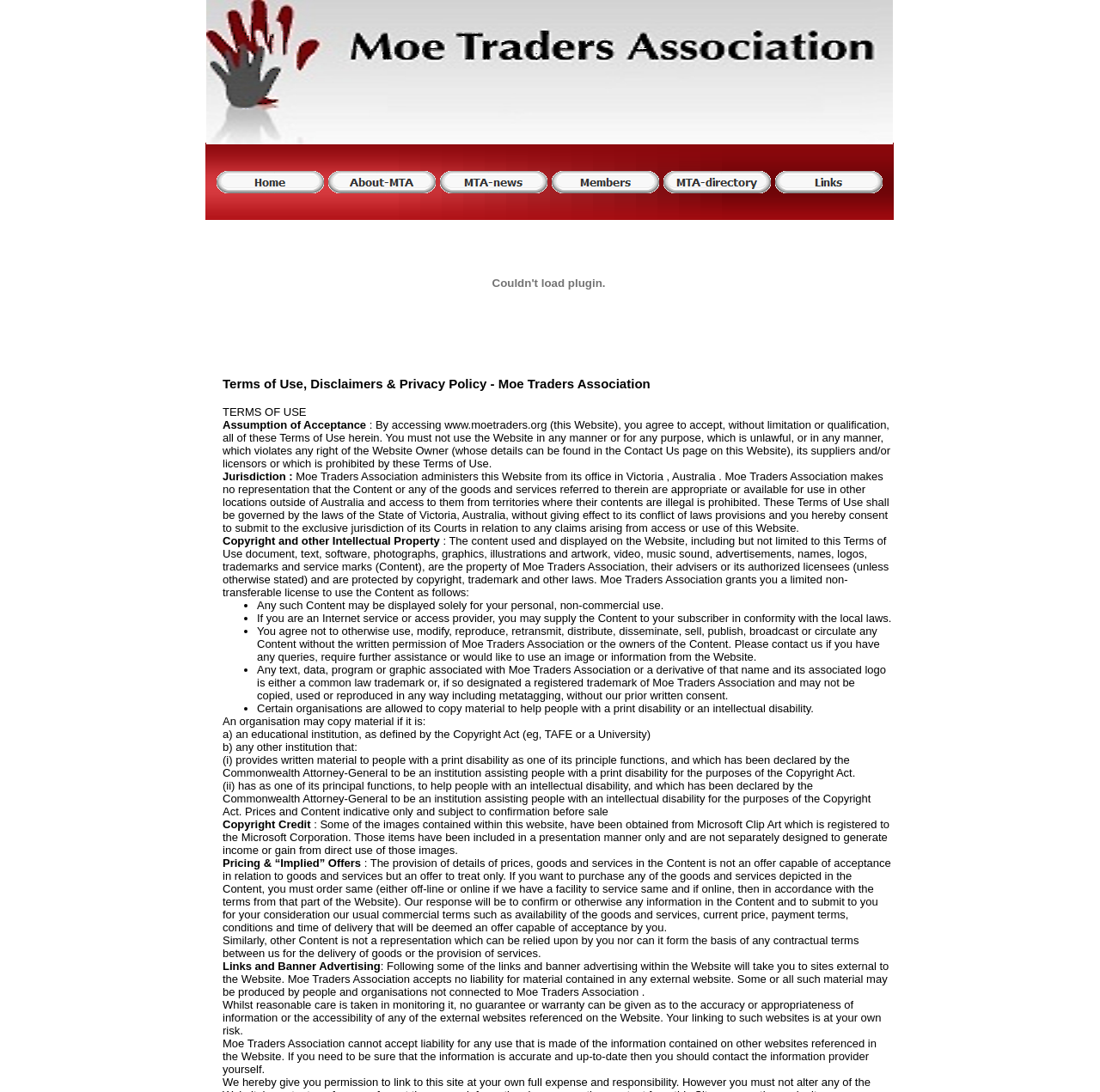What is the disclaimer for pricing and offers on the website?
Using the image, provide a detailed and thorough answer to the question.

The terms of use state that the provision of details of prices, goods, and services in the content is not an offer capable of acceptance in relation to goods and services but an offer to treat only, and that the website's response will be to confirm or otherwise any information in the content and to submit to you for your consideration their usual commercial terms.